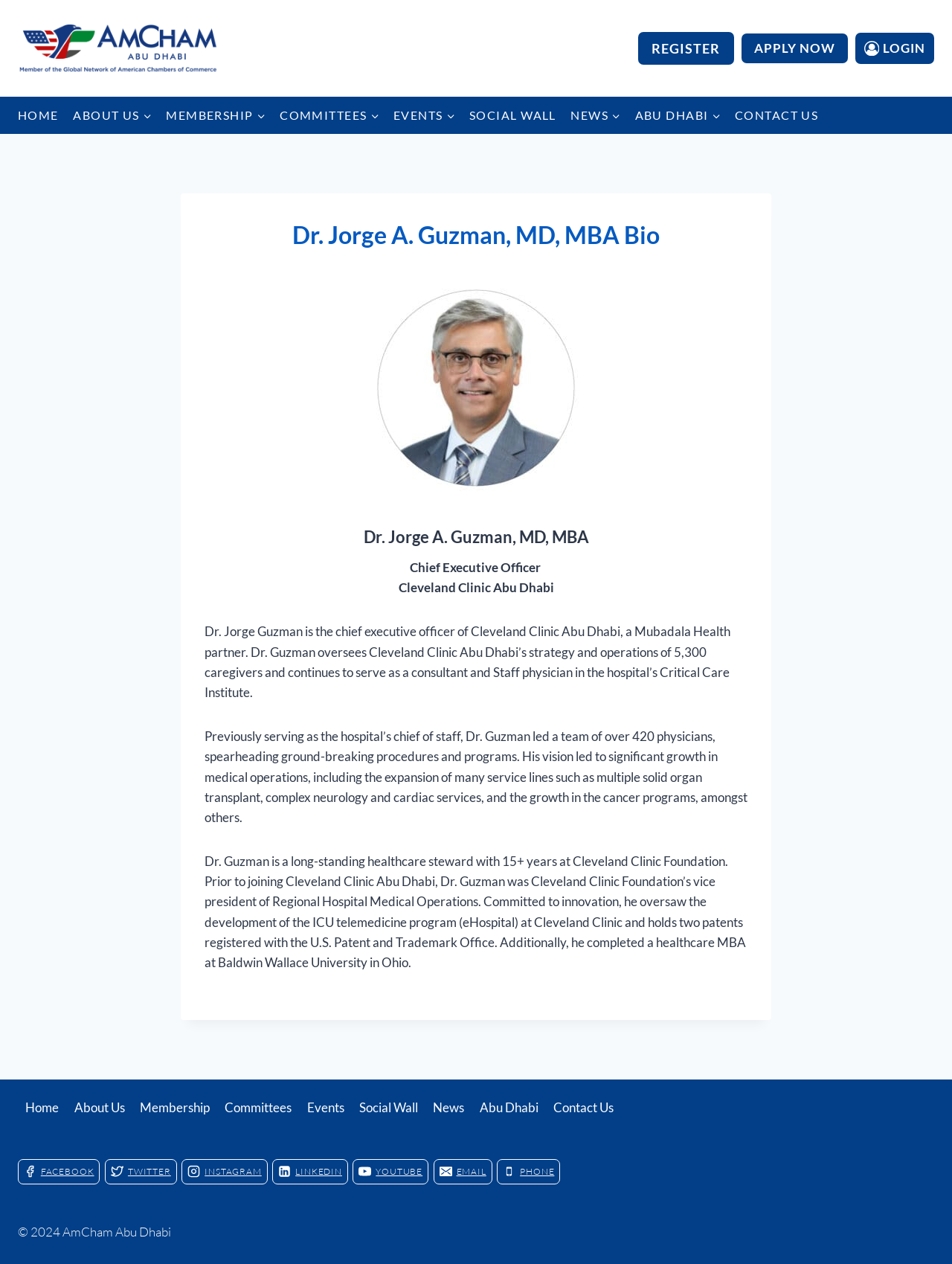Can you find the bounding box coordinates for the element to click on to achieve the instruction: "Click the APPLY NOW button"?

[0.779, 0.026, 0.89, 0.05]